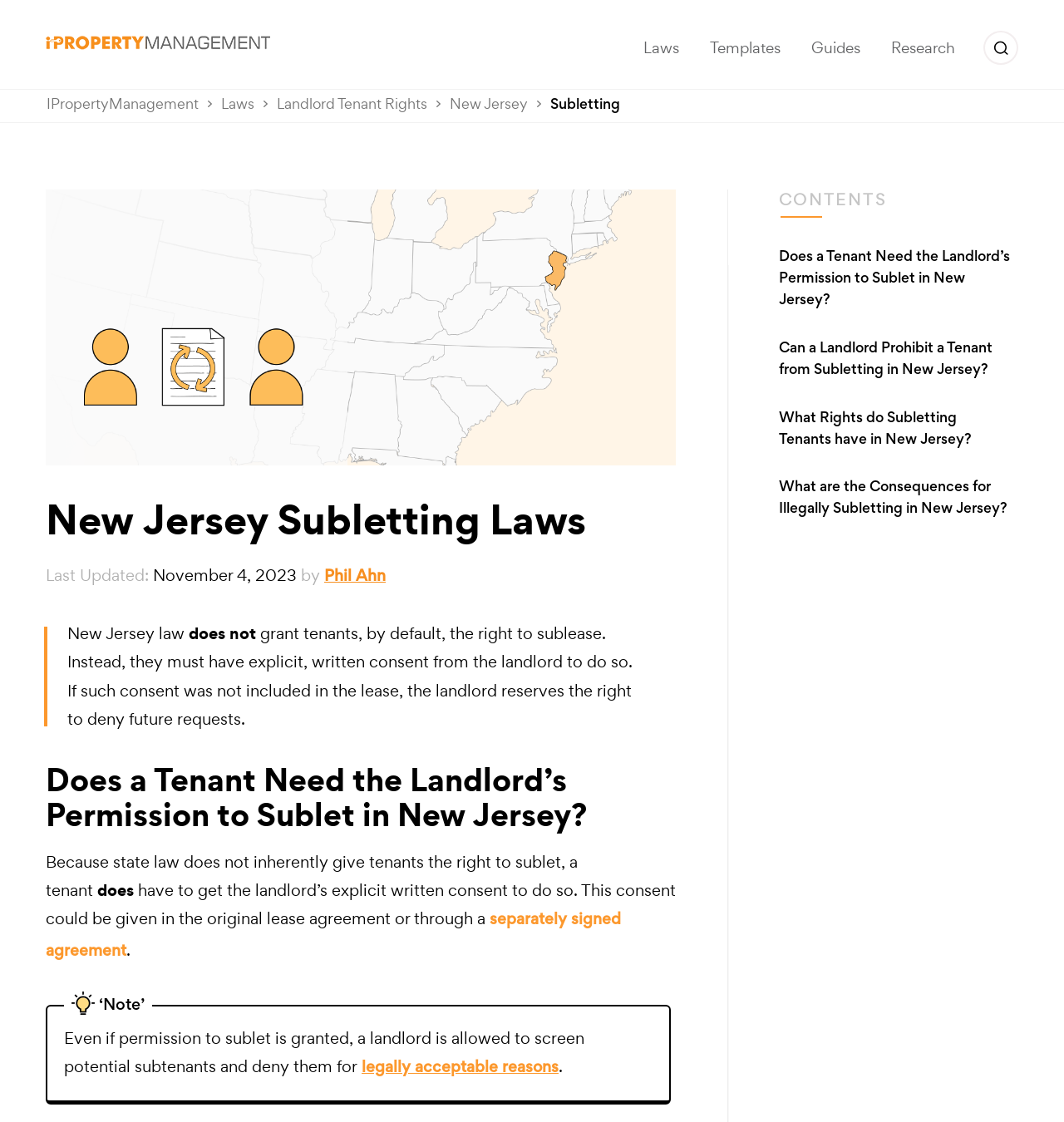How many links are there in the top navigation menu?
Use the image to give a comprehensive and detailed response to the question.

I counted the number of links in the top navigation menu by looking at the links 'Laws', 'Templates', 'Guides', 'Research', and the empty link, which are all located at the top of the webpage.